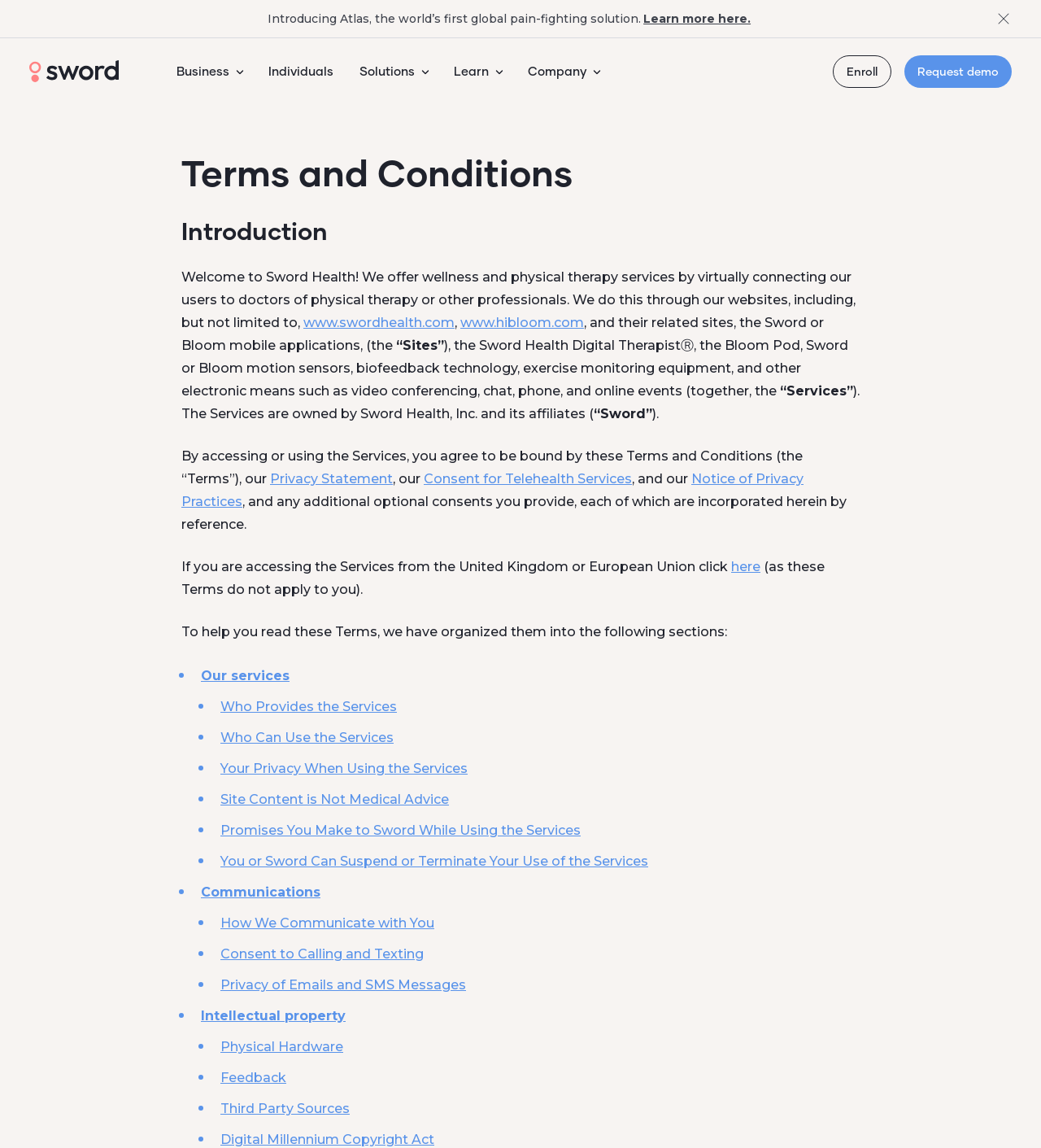Find and indicate the bounding box coordinates of the region you should select to follow the given instruction: "Go to homepage".

[0.028, 0.047, 0.17, 0.077]